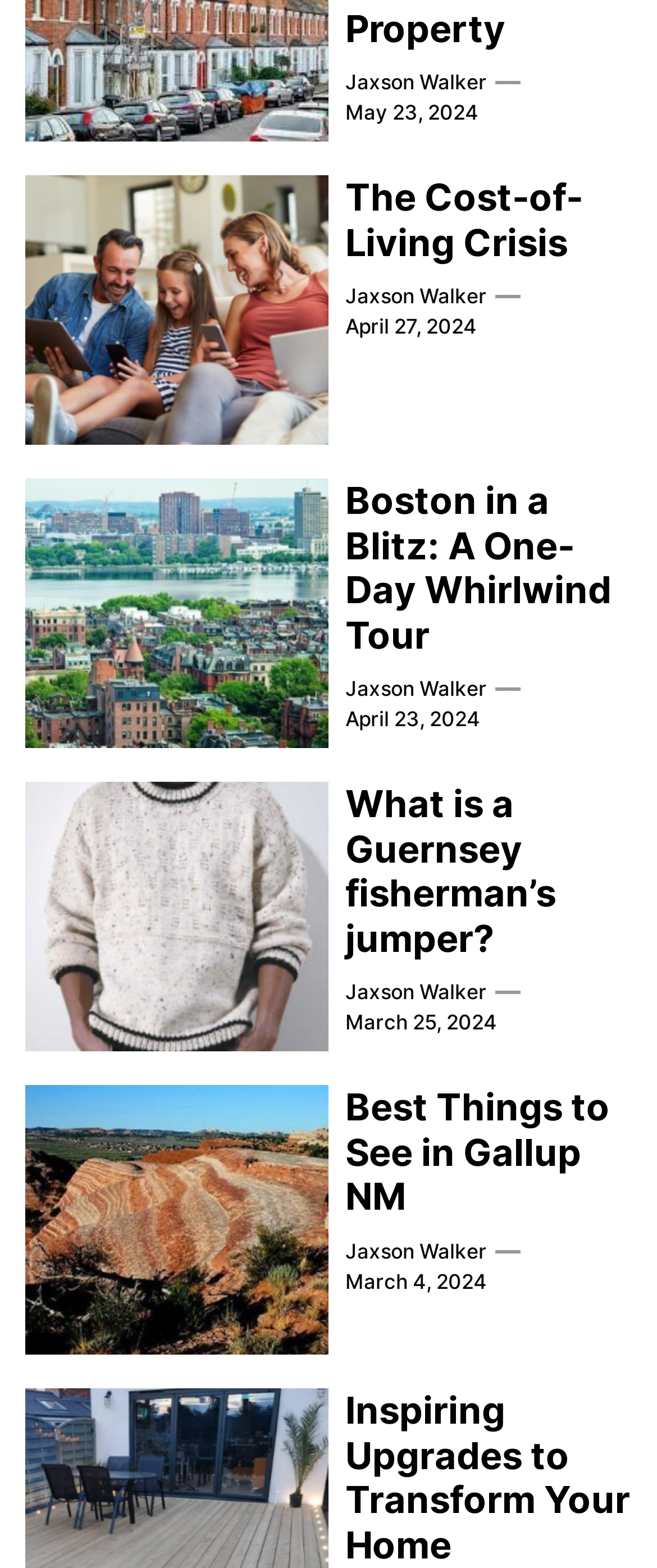Identify the bounding box for the described UI element. Provide the coordinates in (top-left x, top-left y, bottom-right x, bottom-right y) format with values ranging from 0 to 1: April 27, 2024May 3, 2024

[0.526, 0.199, 0.726, 0.218]